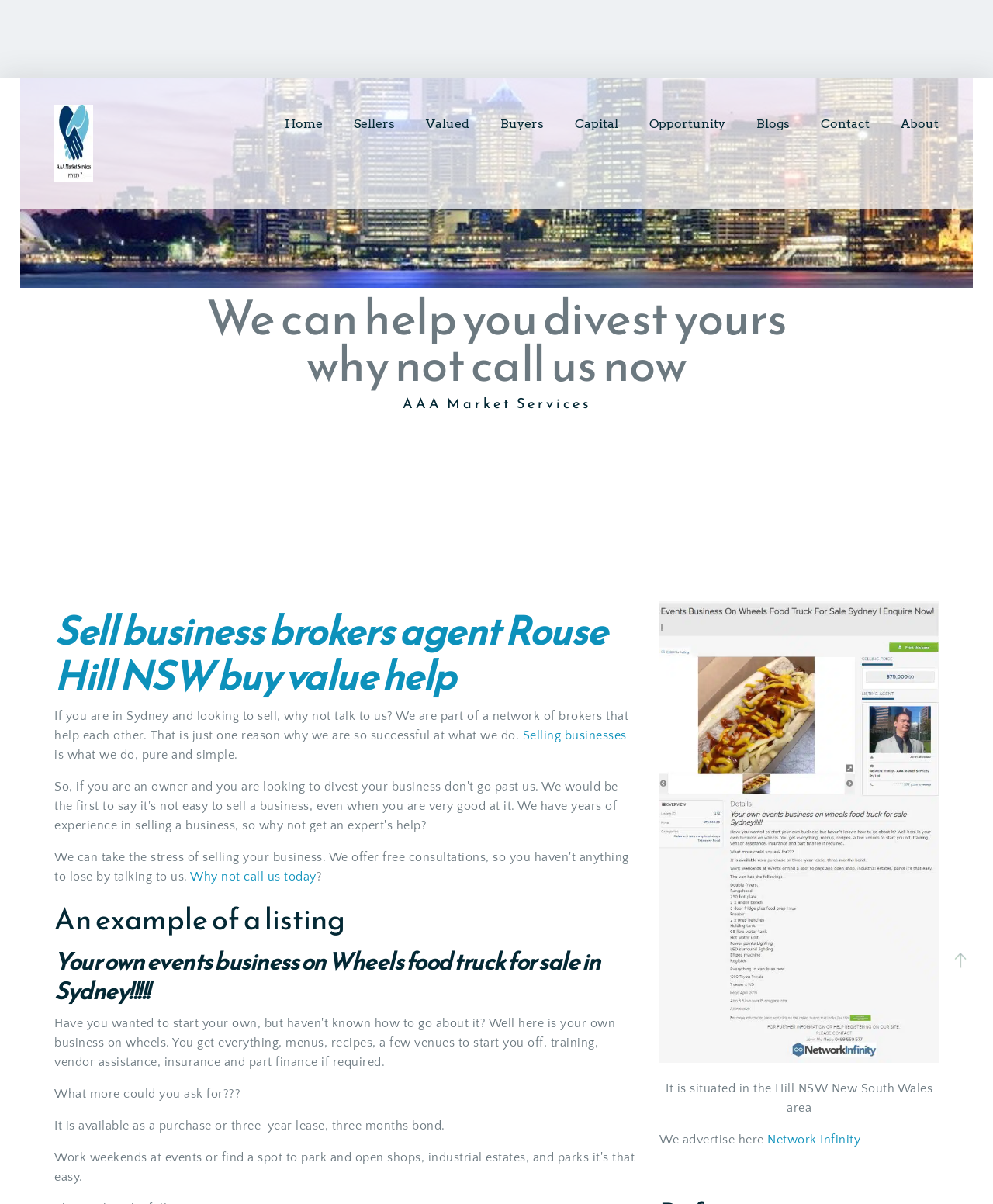What is the location of the business for sale?
Answer with a single word or phrase by referring to the visual content.

Rouse Hill NSW